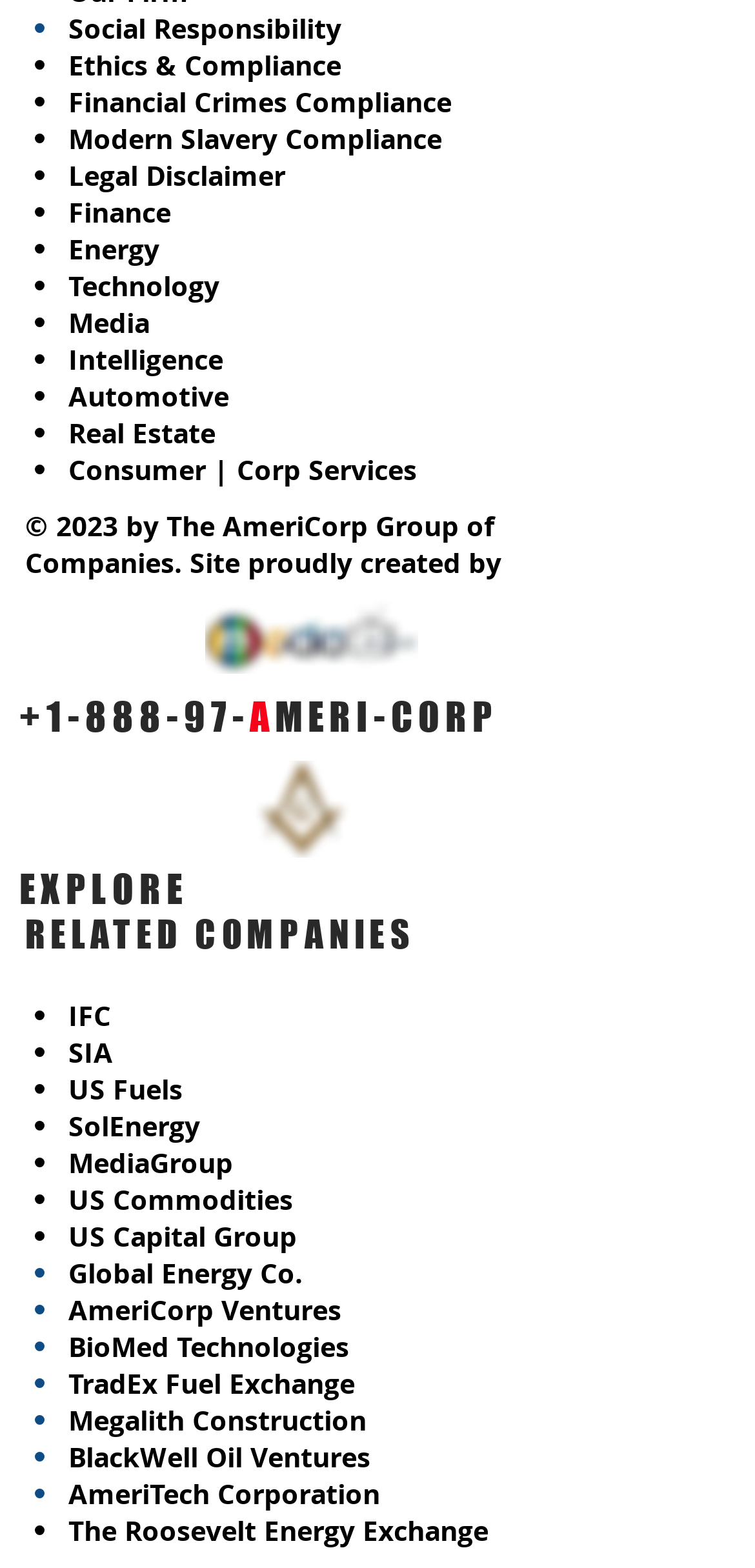Use a single word or phrase to respond to the question:
How many list markers are there in the webpage?

26